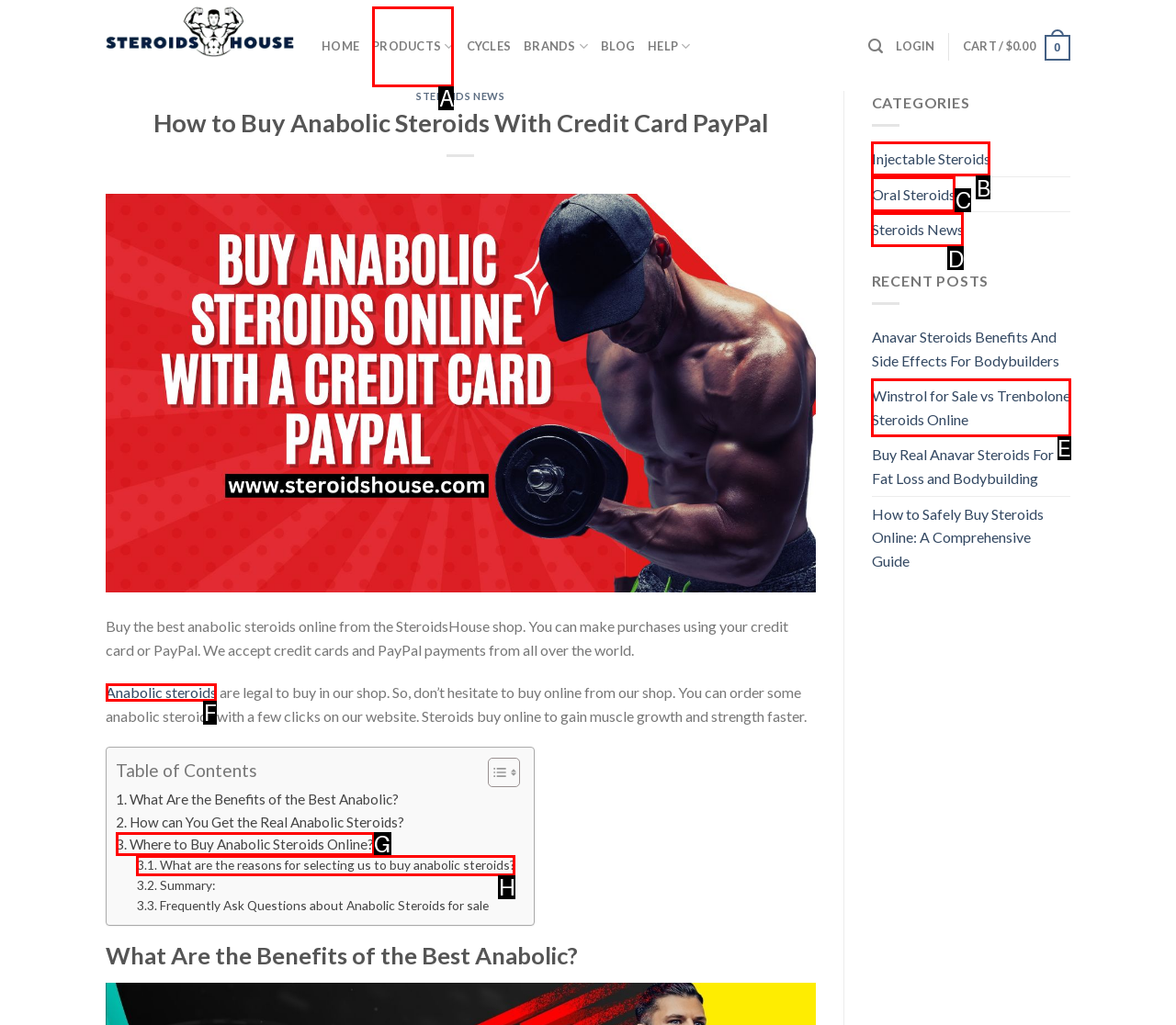Identify the correct lettered option to click in order to perform this task: Buy anabolic steroids online. Respond with the letter.

F